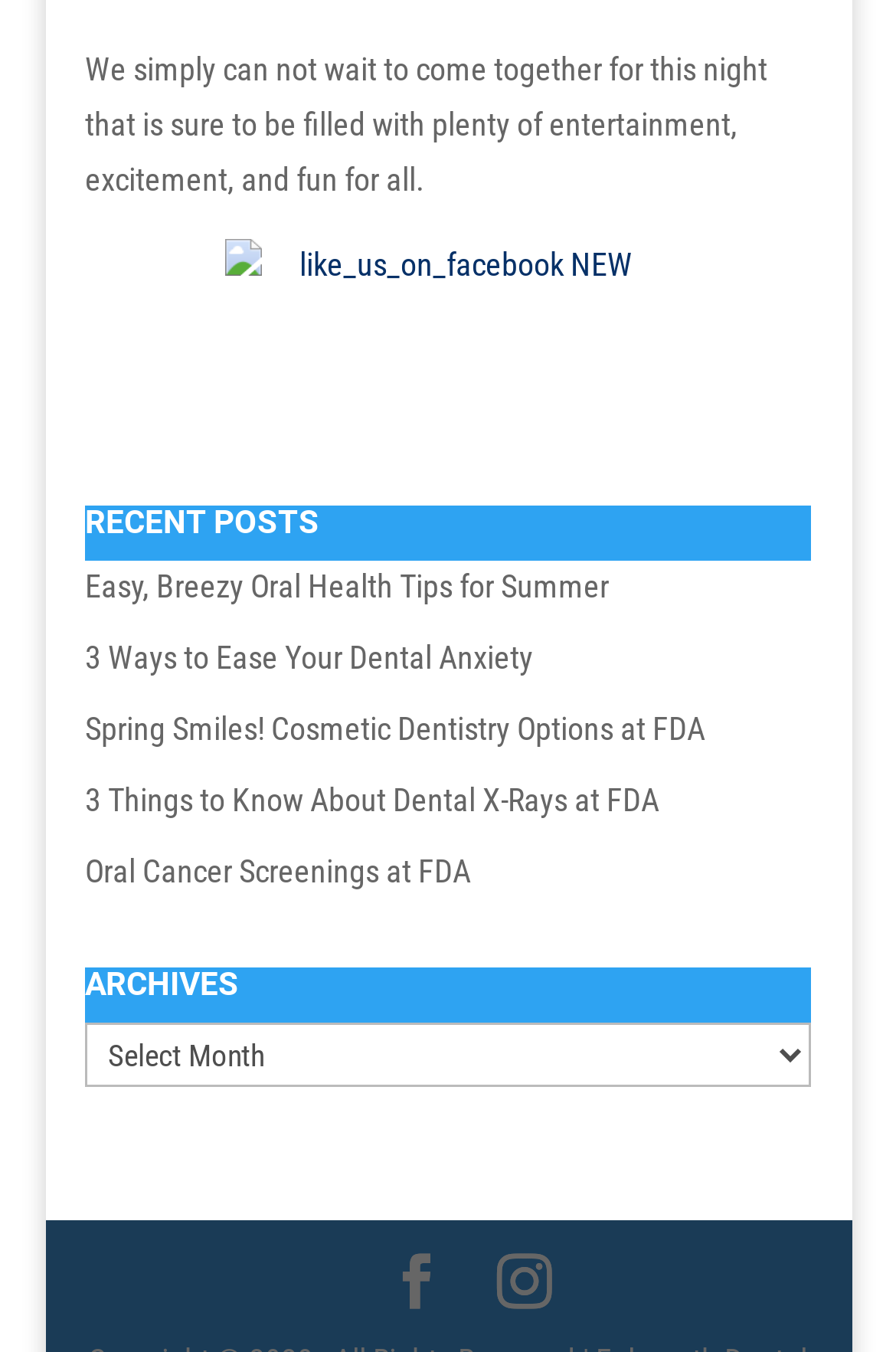Determine the bounding box coordinates for the clickable element required to fulfill the instruction: "view Oral Cancer Screenings at FDA". Provide the coordinates as four float numbers between 0 and 1, i.e., [left, top, right, bottom].

[0.095, 0.63, 0.526, 0.657]